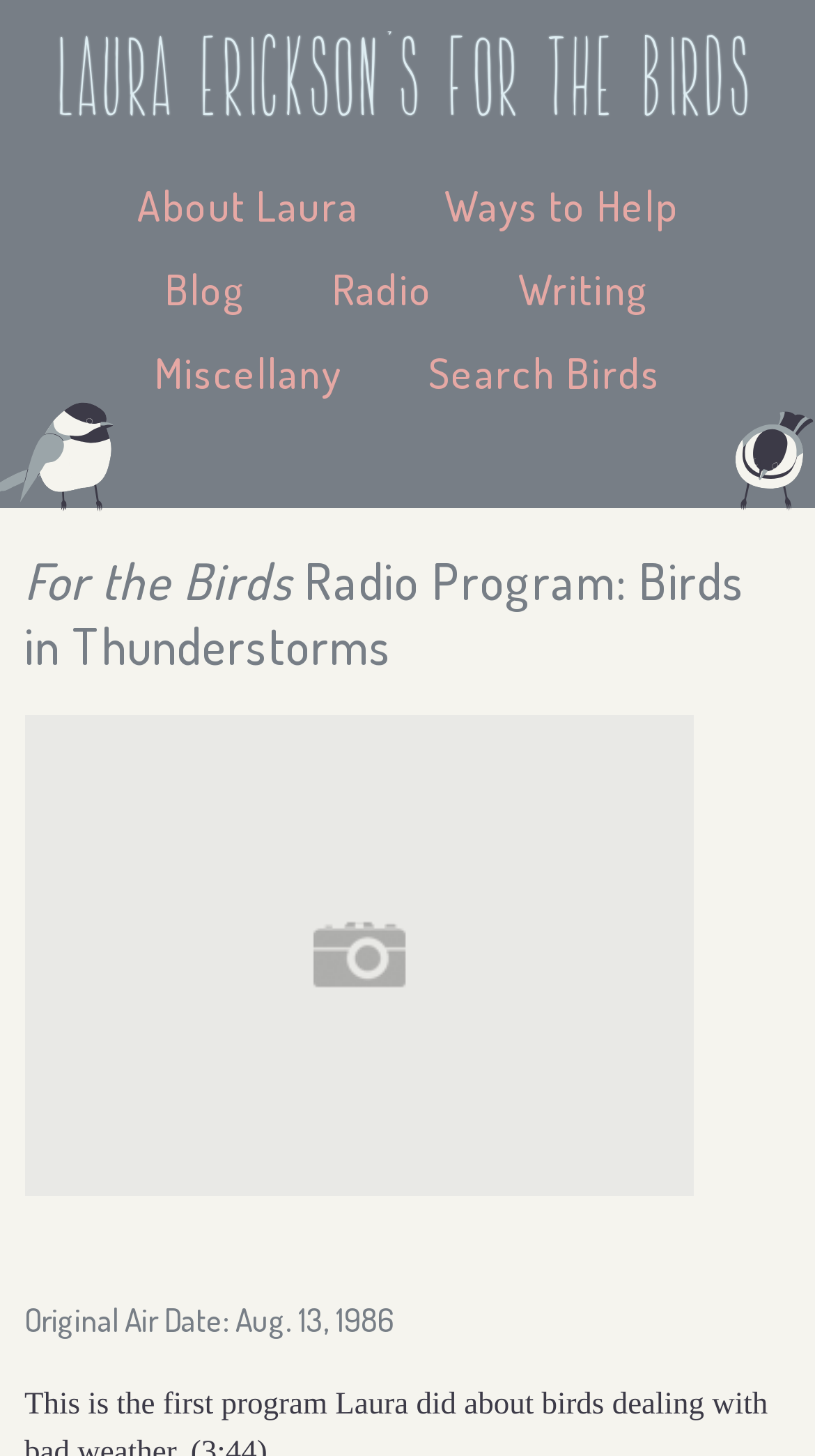Answer the question in one word or a short phrase:
What is the name of the author or creator?

Laura Erickson